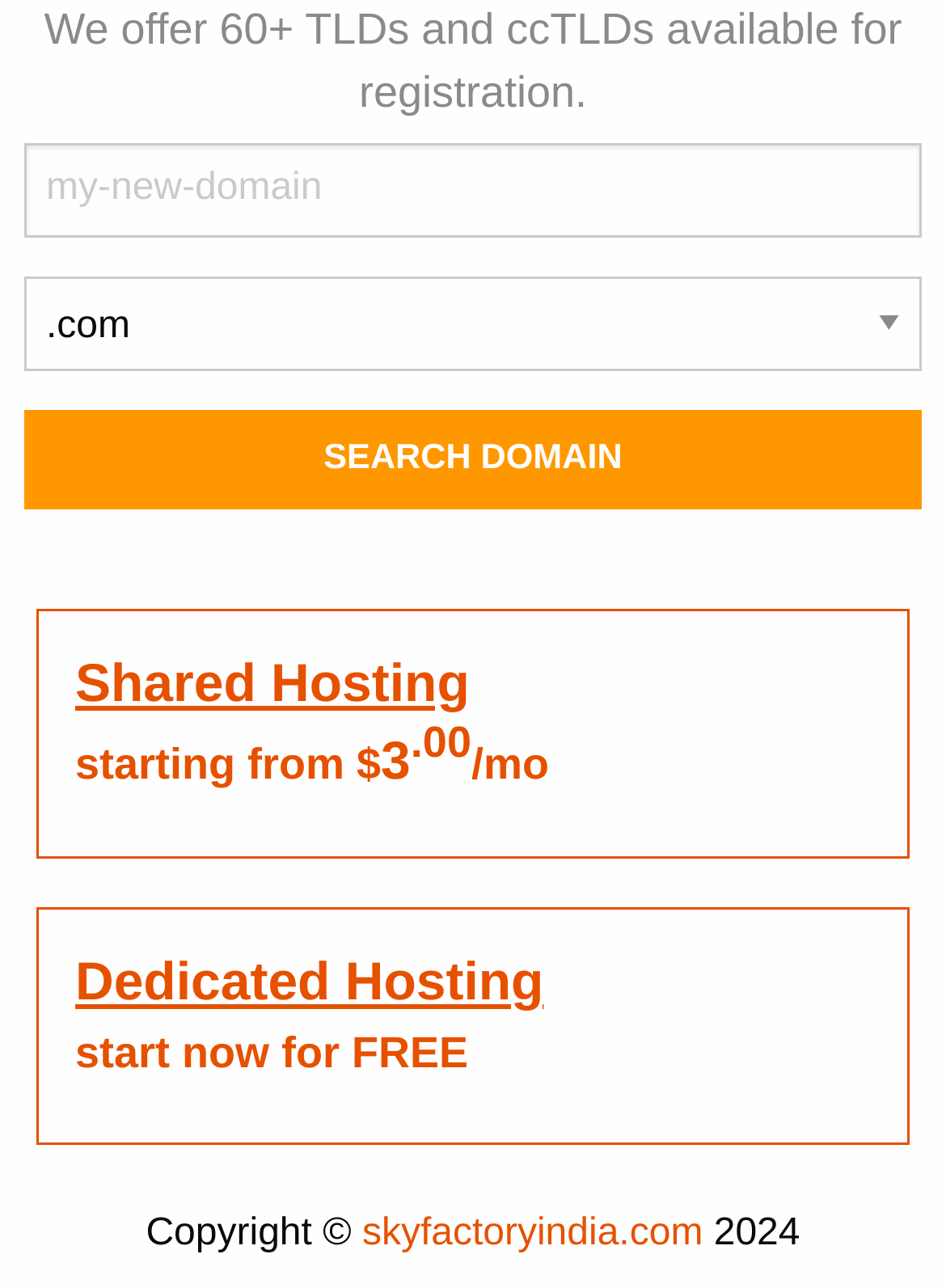Using the details in the image, give a detailed response to the question below:
What is the minimum price for Shared Hosting?

The link 'Shared Hosting starting from $3.00/mo' suggests that the minimum price for Shared Hosting is $3.00 per month.